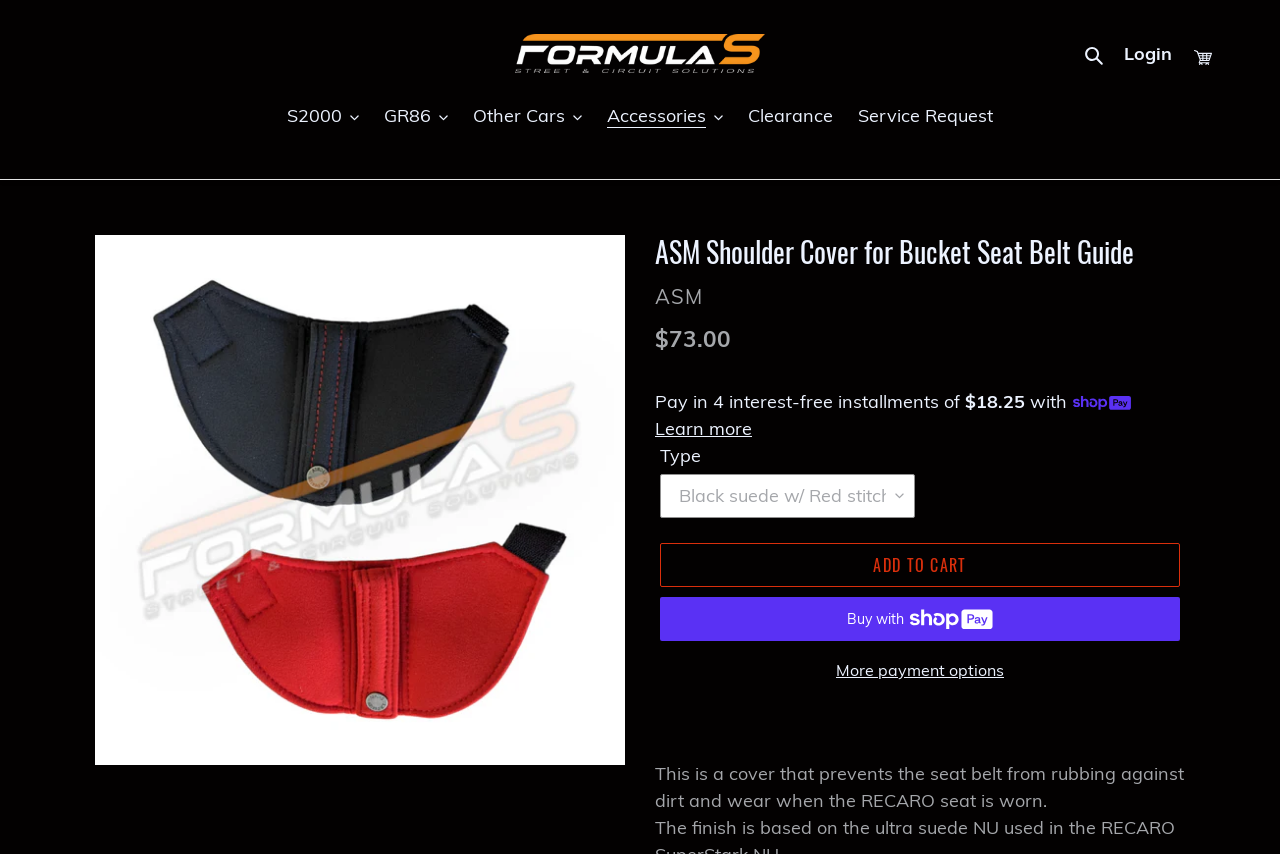Please determine the bounding box coordinates of the element to click in order to execute the following instruction: "View your cart". The coordinates should be four float numbers between 0 and 1, specified as [left, top, right, bottom].

[0.924, 0.035, 0.957, 0.09]